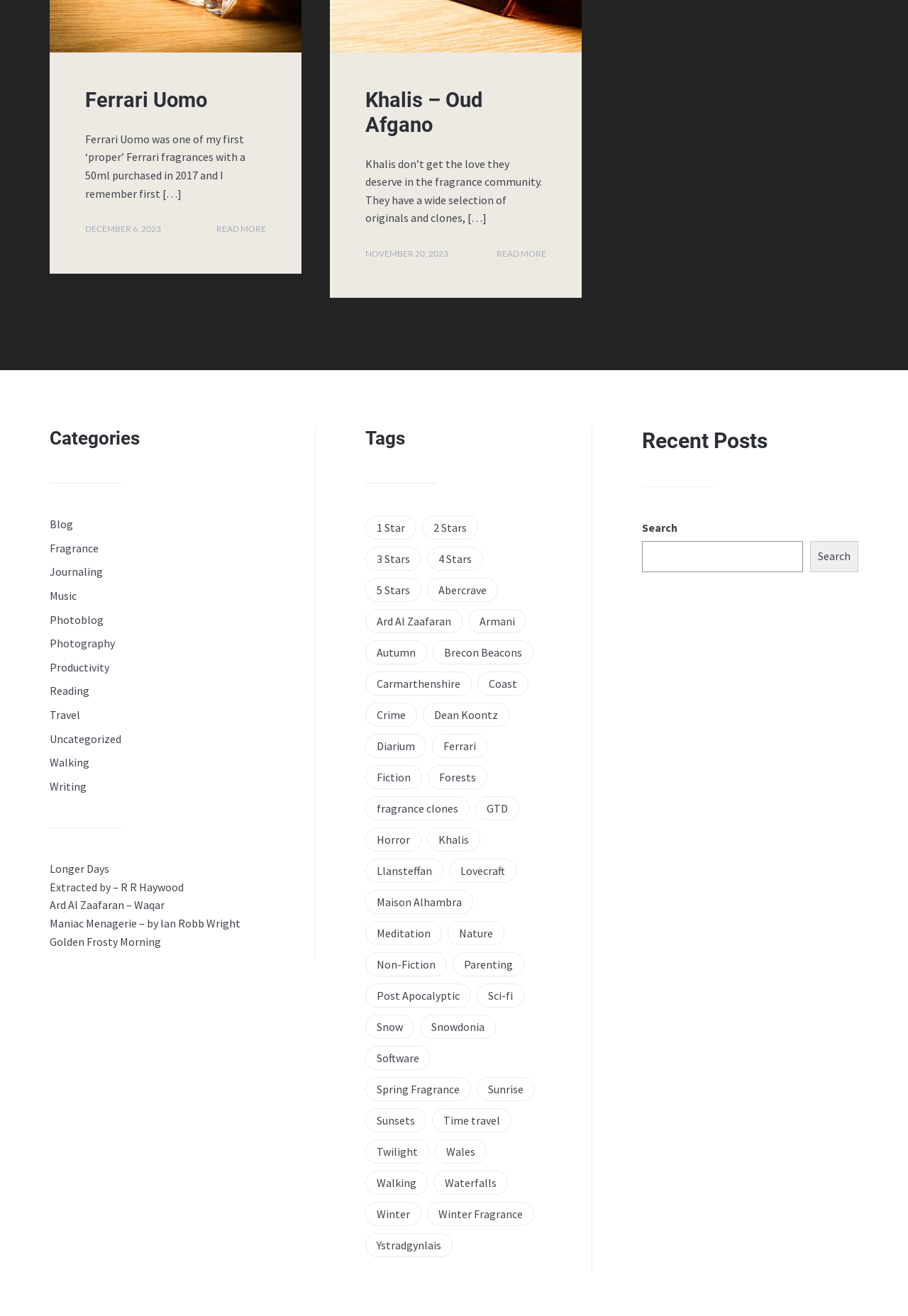Locate the bounding box coordinates of the clickable area needed to fulfill the instruction: "Search for something".

[0.707, 0.411, 0.884, 0.435]